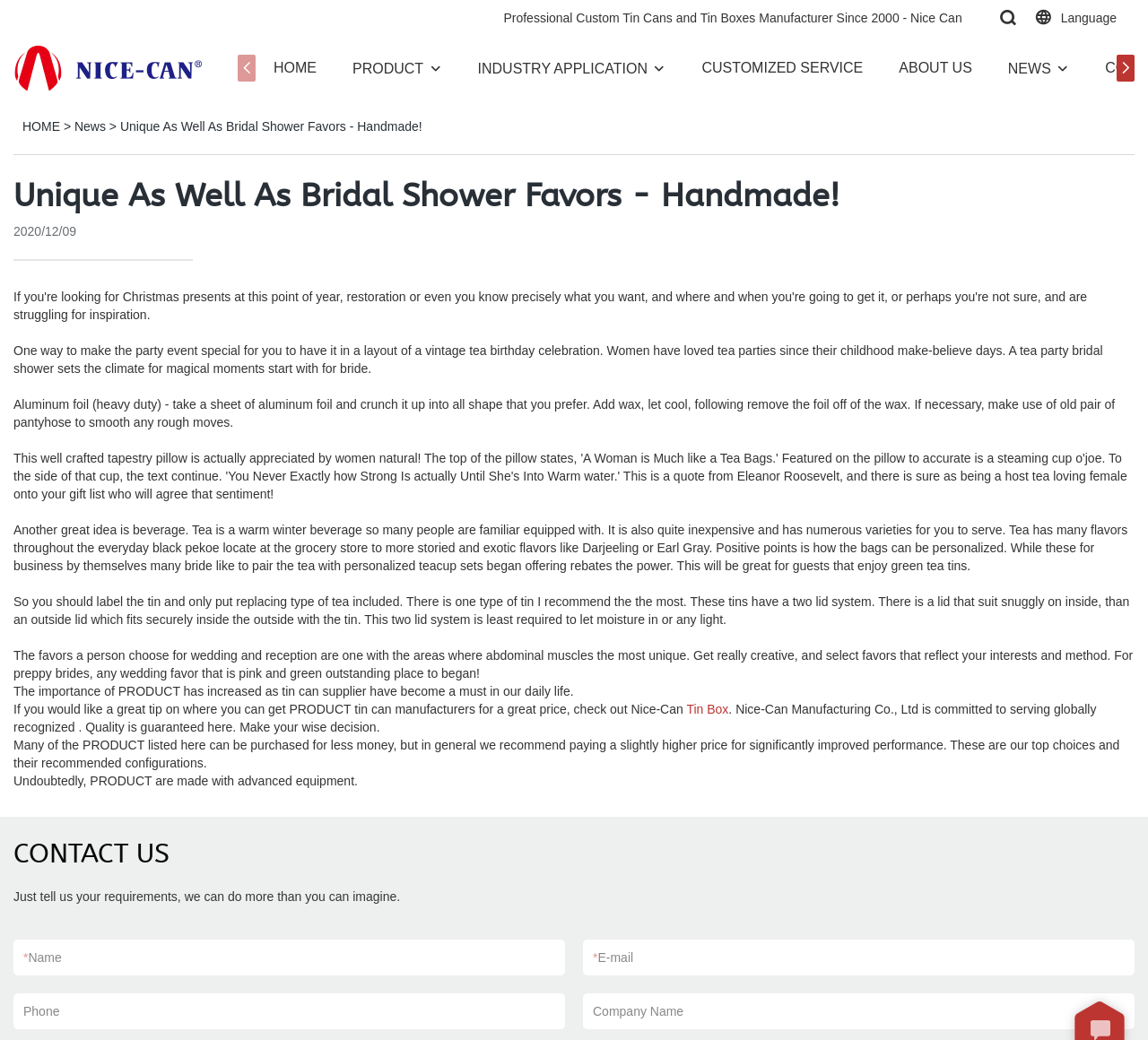Pinpoint the bounding box coordinates of the clickable element to carry out the following instruction: "Enter your name in the input field."

[0.023, 0.904, 0.48, 0.937]